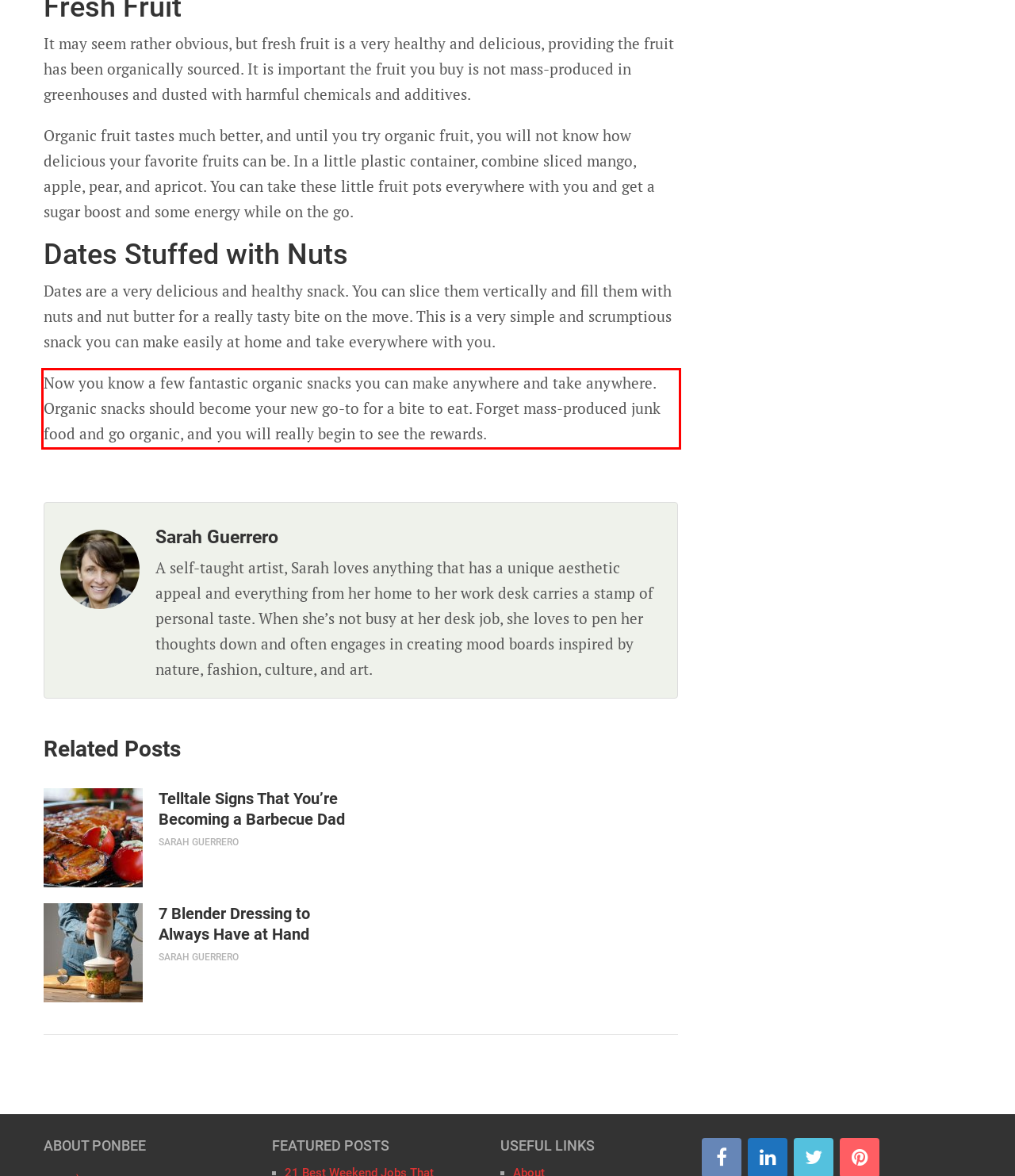Inspect the webpage screenshot that has a red bounding box and use OCR technology to read and display the text inside the red bounding box.

Now you know a few fantastic organic snacks you can make anywhere and take anywhere. Organic snacks should become your new go-to for a bite to eat. Forget mass-produced junk food and go organic, and you will really begin to see the rewards.